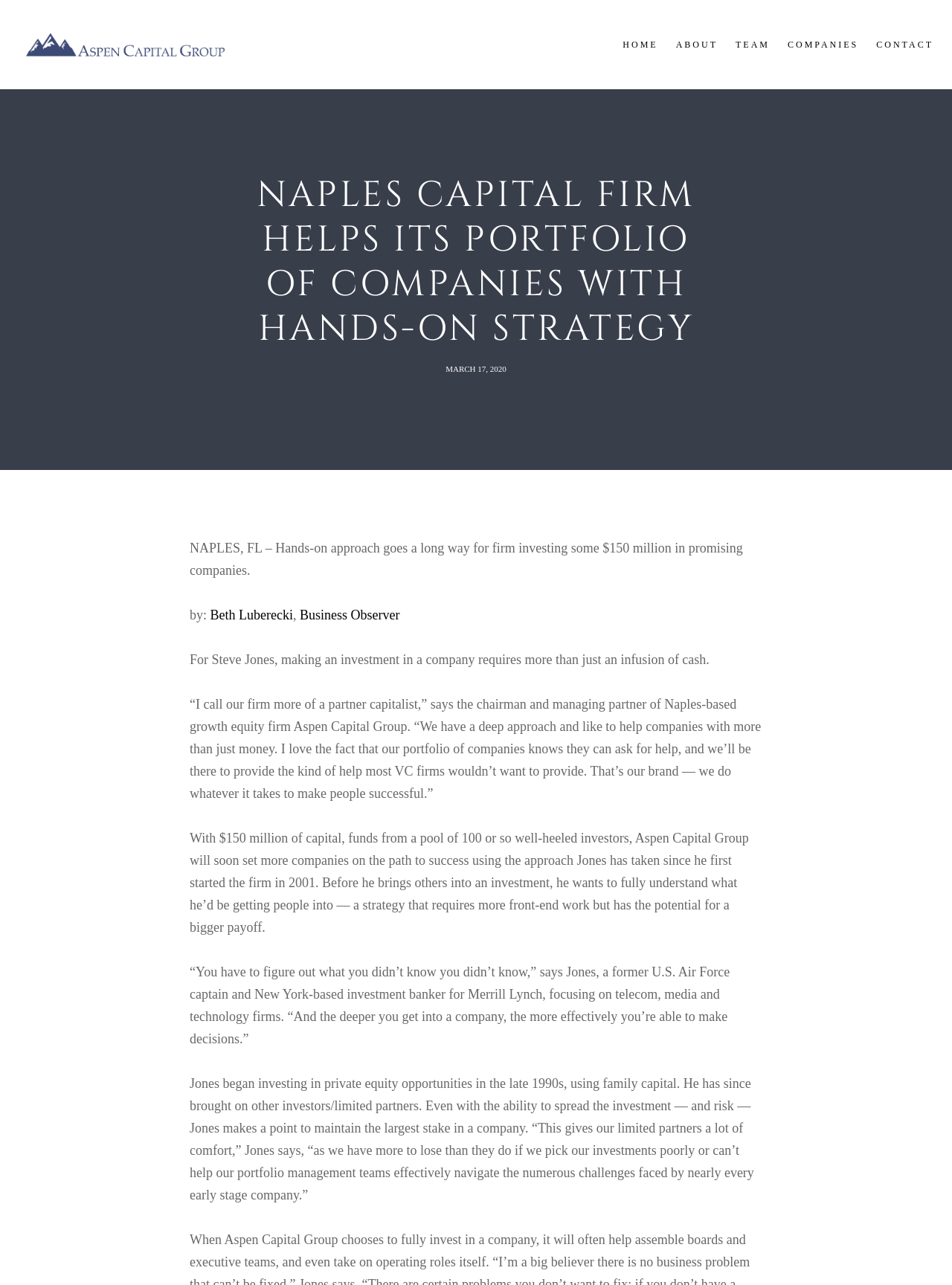What is the role of Steve Jones in Aspen Capital Group?
Use the screenshot to answer the question with a single word or phrase.

Chairman and Managing Partner